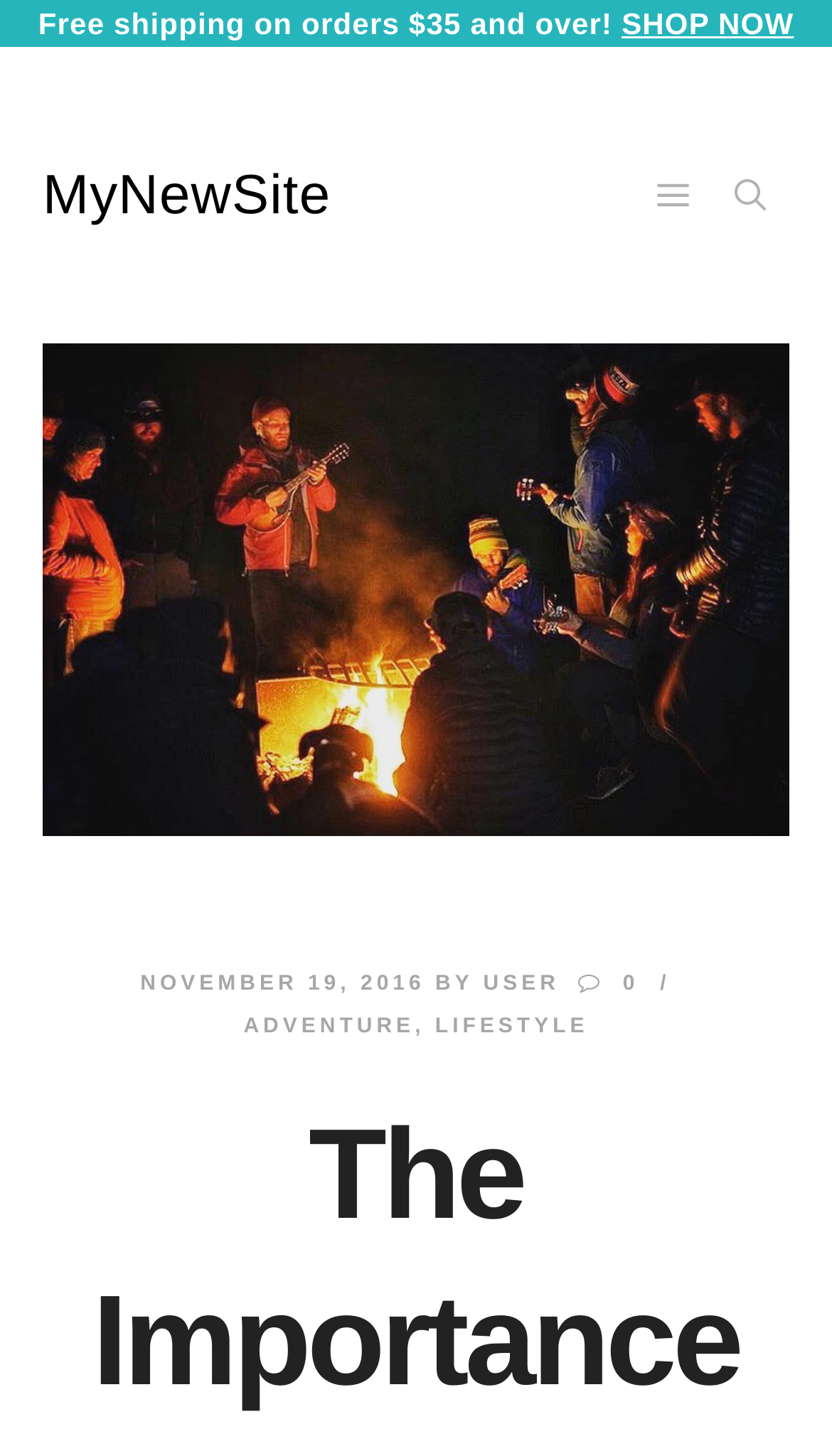Please extract the title of the webpage.

The Importance of Sitting In The Dark